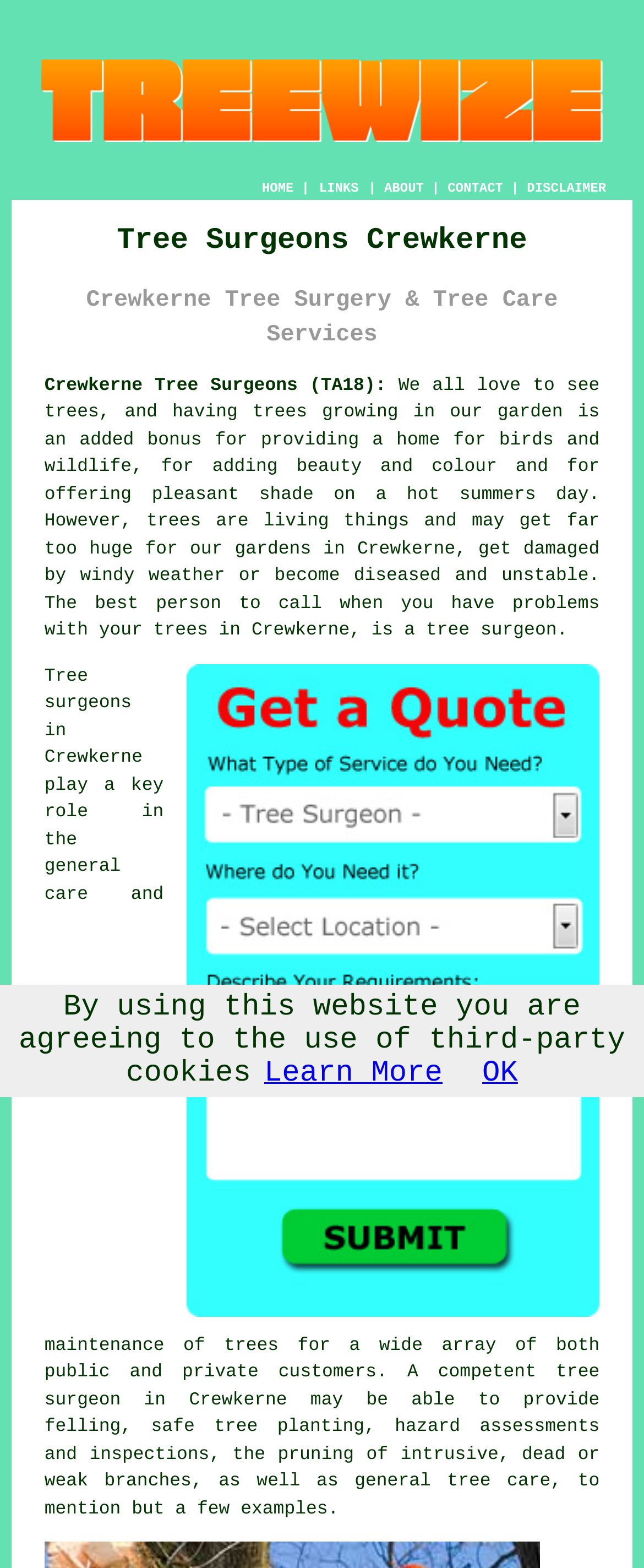Find and specify the bounding box coordinates that correspond to the clickable region for the instruction: "Click the HOME link".

[0.407, 0.116, 0.456, 0.125]